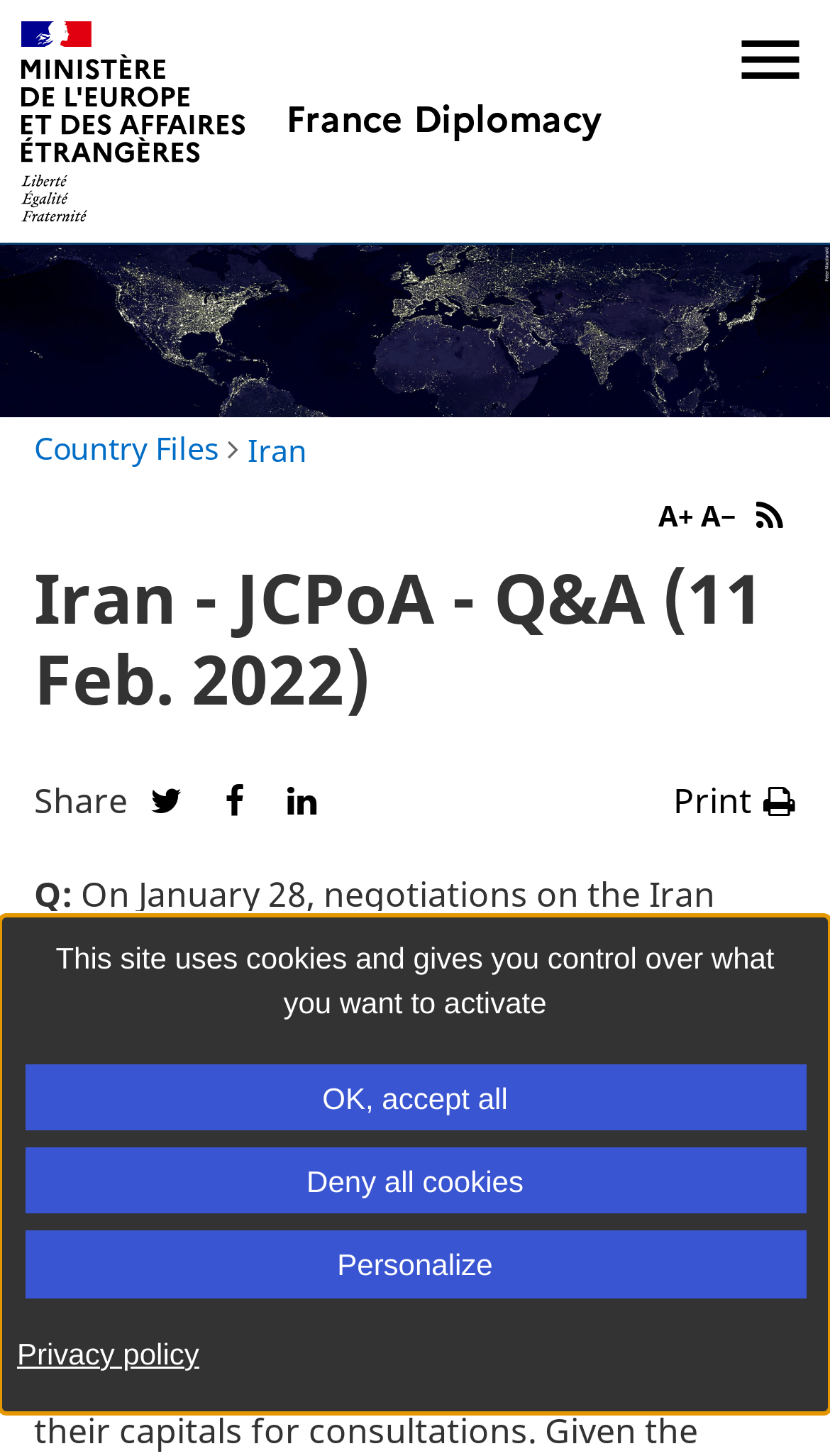What social media platforms can you share this page on?
Give a one-word or short-phrase answer derived from the screenshot.

Twitter, Facebook, Linkedin